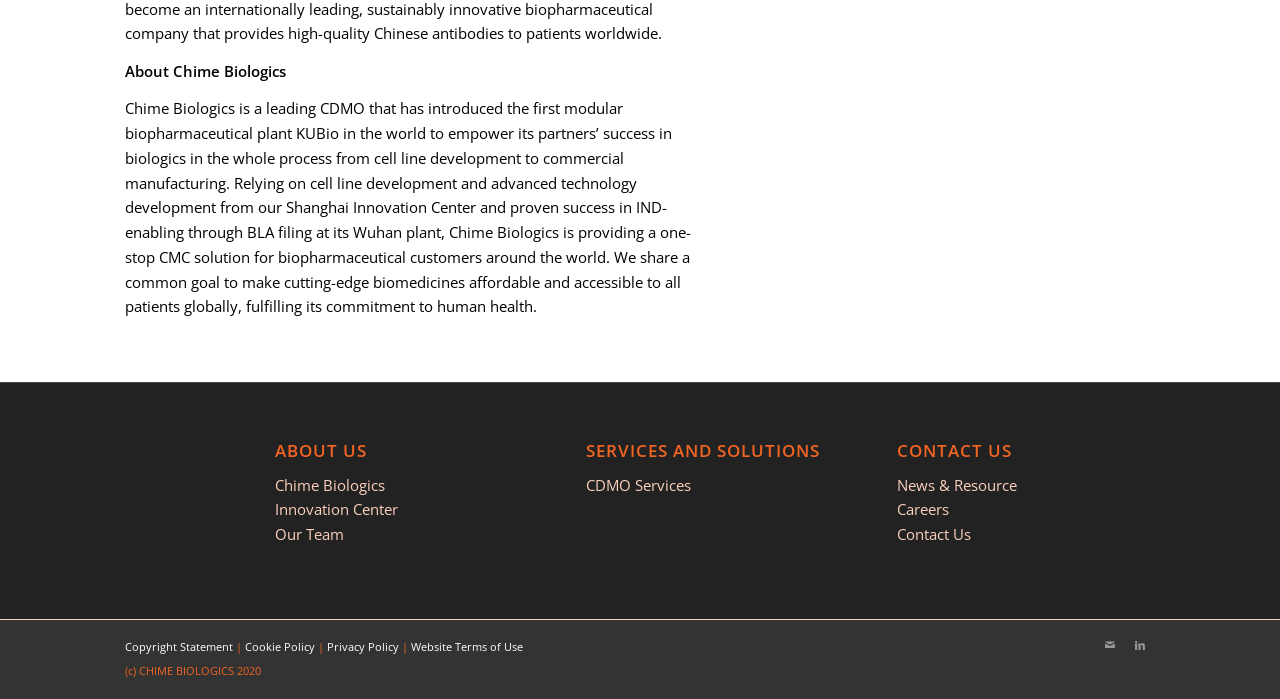Please specify the bounding box coordinates of the clickable region to carry out the following instruction: "Learn about Chime Biologics". The coordinates should be four float numbers between 0 and 1, in the format [left, top, right, bottom].

[0.098, 0.087, 0.223, 0.116]